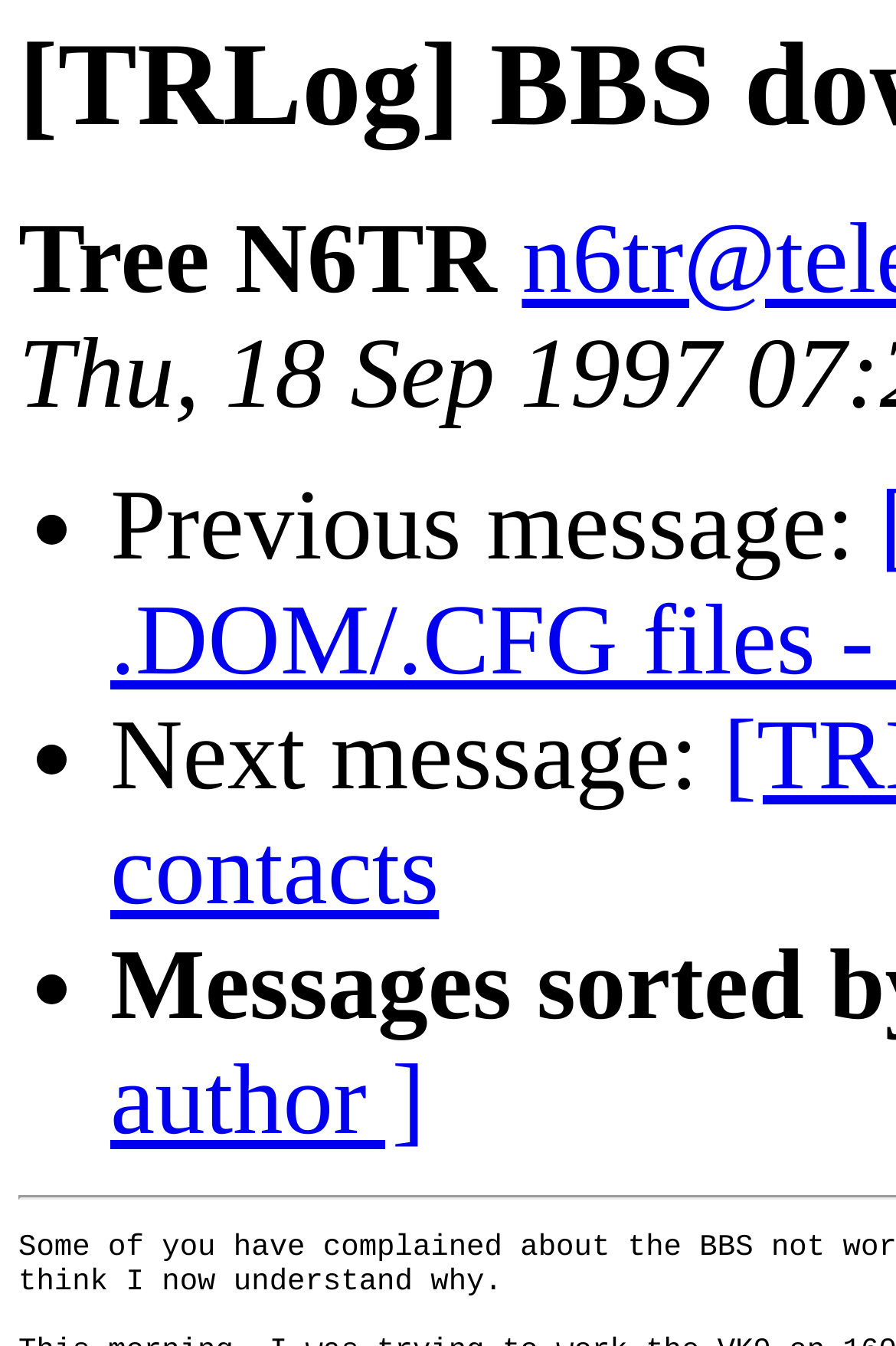Locate the heading on the webpage and return its text.

[TRLog] BBS down